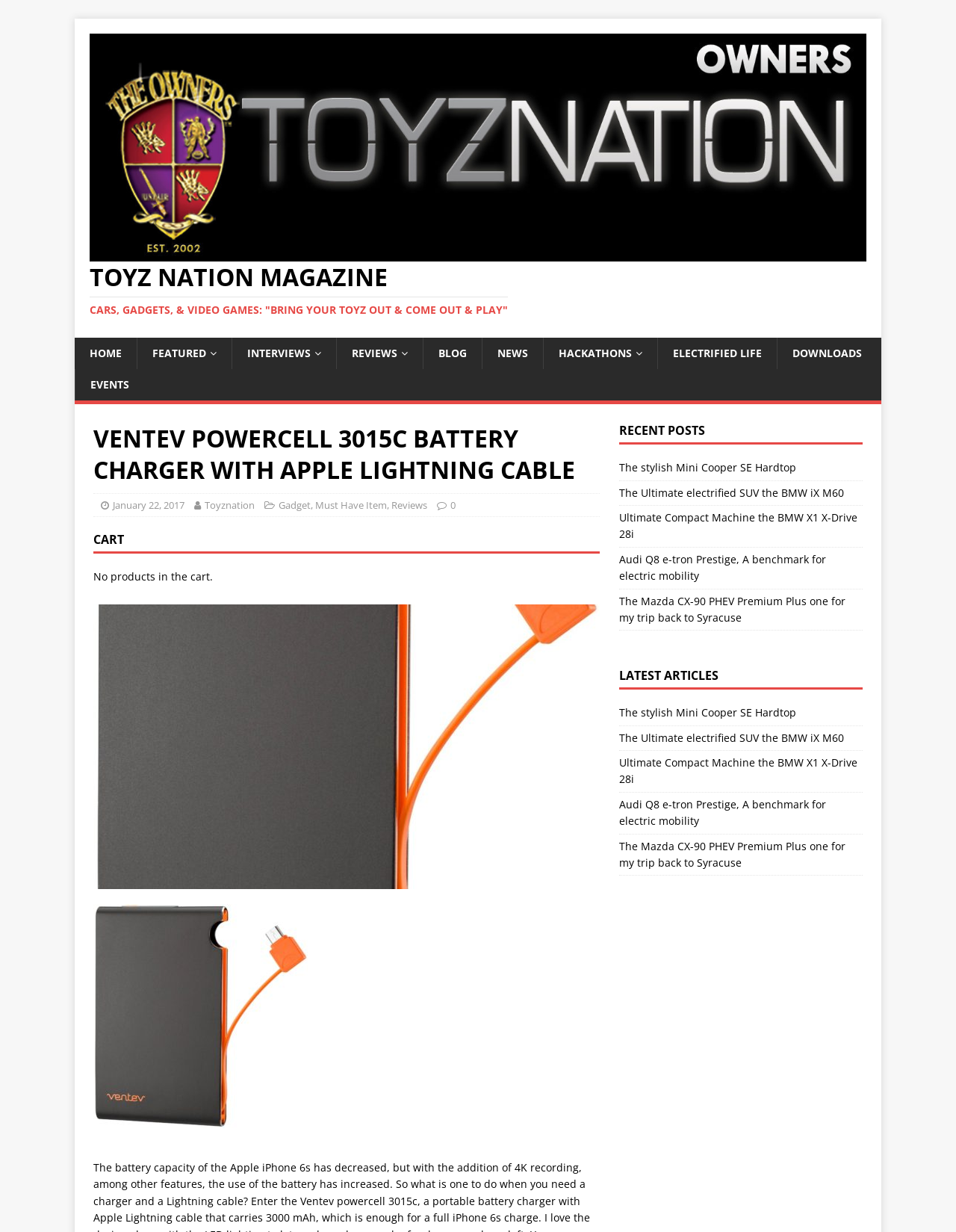What is the name of the magazine?
Please provide a detailed and thorough answer to the question.

The name of the magazine can be found in the top-left corner of the webpage, where it says 'Toyz Nation Magazine' in a heading element.